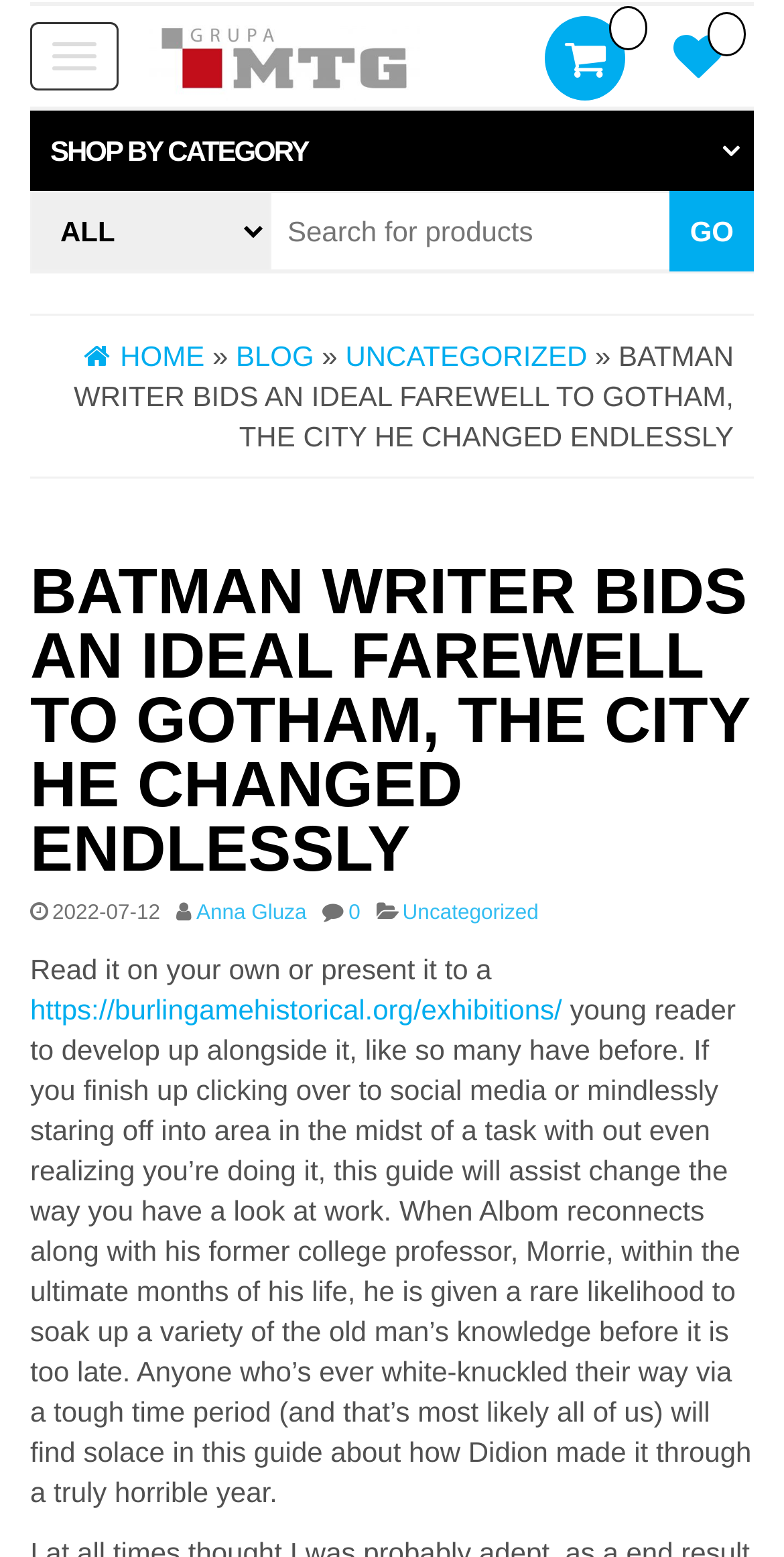Answer the question using only one word or a concise phrase: What is the purpose of the guide mentioned in the article?

to change the way you work